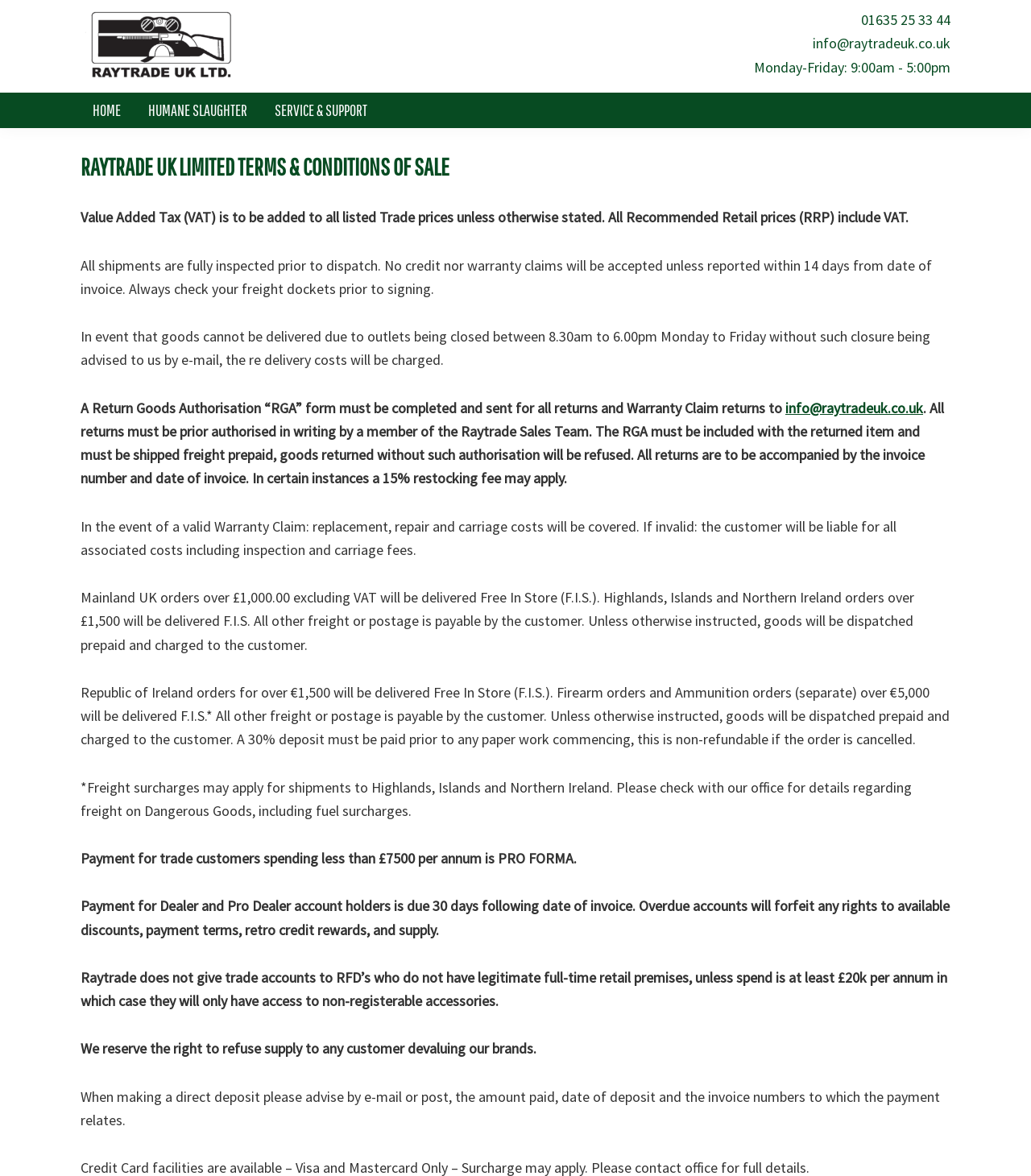Describe in detail what you see on the webpage.

The webpage is about the Terms and Conditions of Sale for Raytrade UK Limited. At the top, there are three links to skip to primary navigation, main content, and footer, respectively. Below these links, there is a logo of Raytrade UK, accompanied by a link to the company's website and contact information, including phone number and email address. 

To the right of the logo, there is a navigation menu with four links: HOME, HUMANE SLAUGHTER, SERVICE & SUPPORT, and an unspecified link. Below the navigation menu, there is a heading that reads "RAYTRADE UK LIMITED TERMS & CONDITIONS OF SALE". 

The main content of the webpage is divided into several sections, each describing a specific term or condition of sale. The sections are separated by blank lines, and the text is written in a formal tone. The terms and conditions cover topics such as Value Added Tax (VAT), shipment inspections, returns, warranty claims, delivery, payment, and trade accounts. 

Throughout the webpage, there are several links to email addresses and a phone number, allowing customers to contact Raytrade UK for more information or to report issues. The webpage does not contain any images other than the Raytrade UK logo.